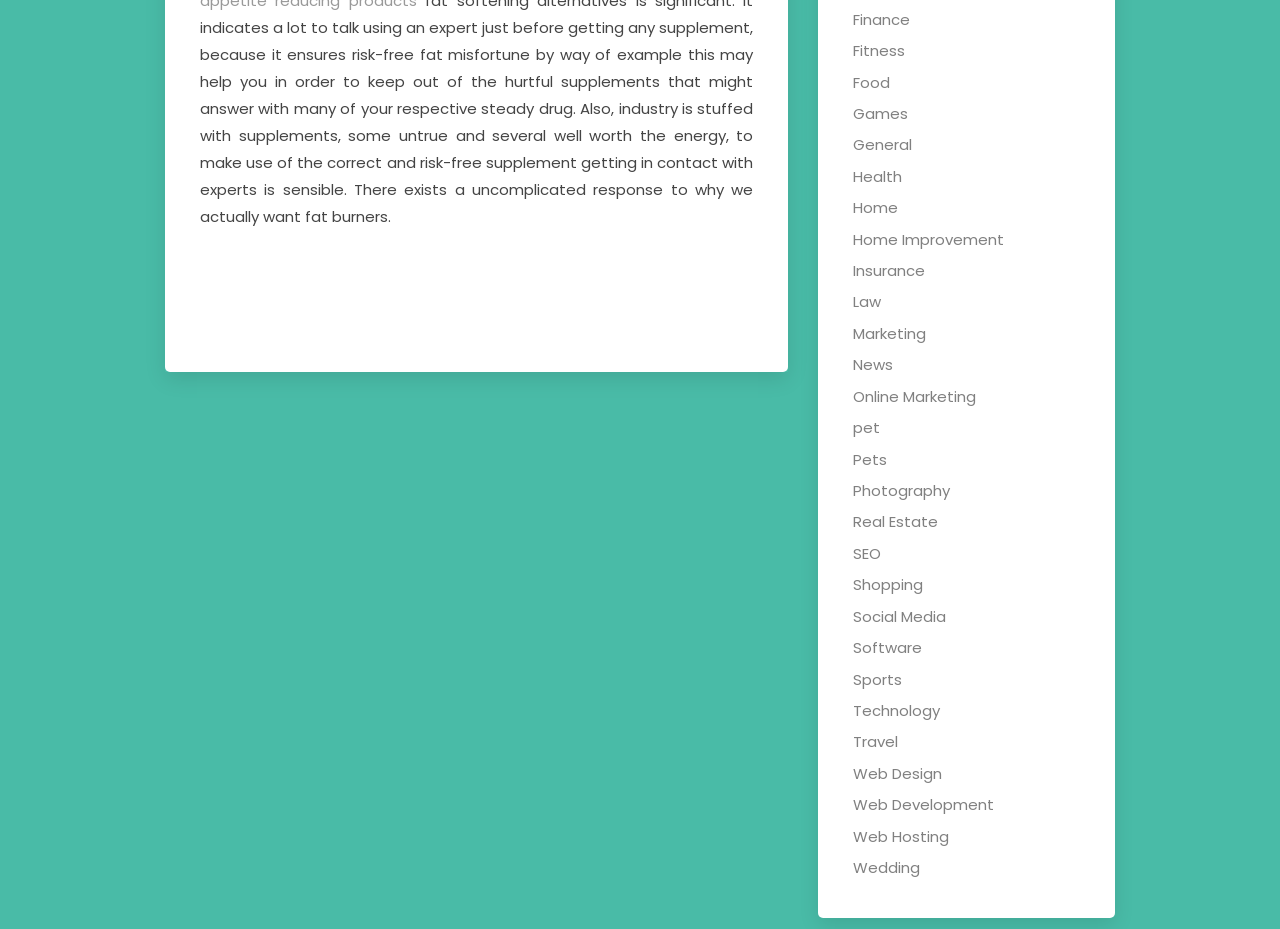Use a single word or phrase to respond to the question:
How many categories are listed on the webpage?

26 categories